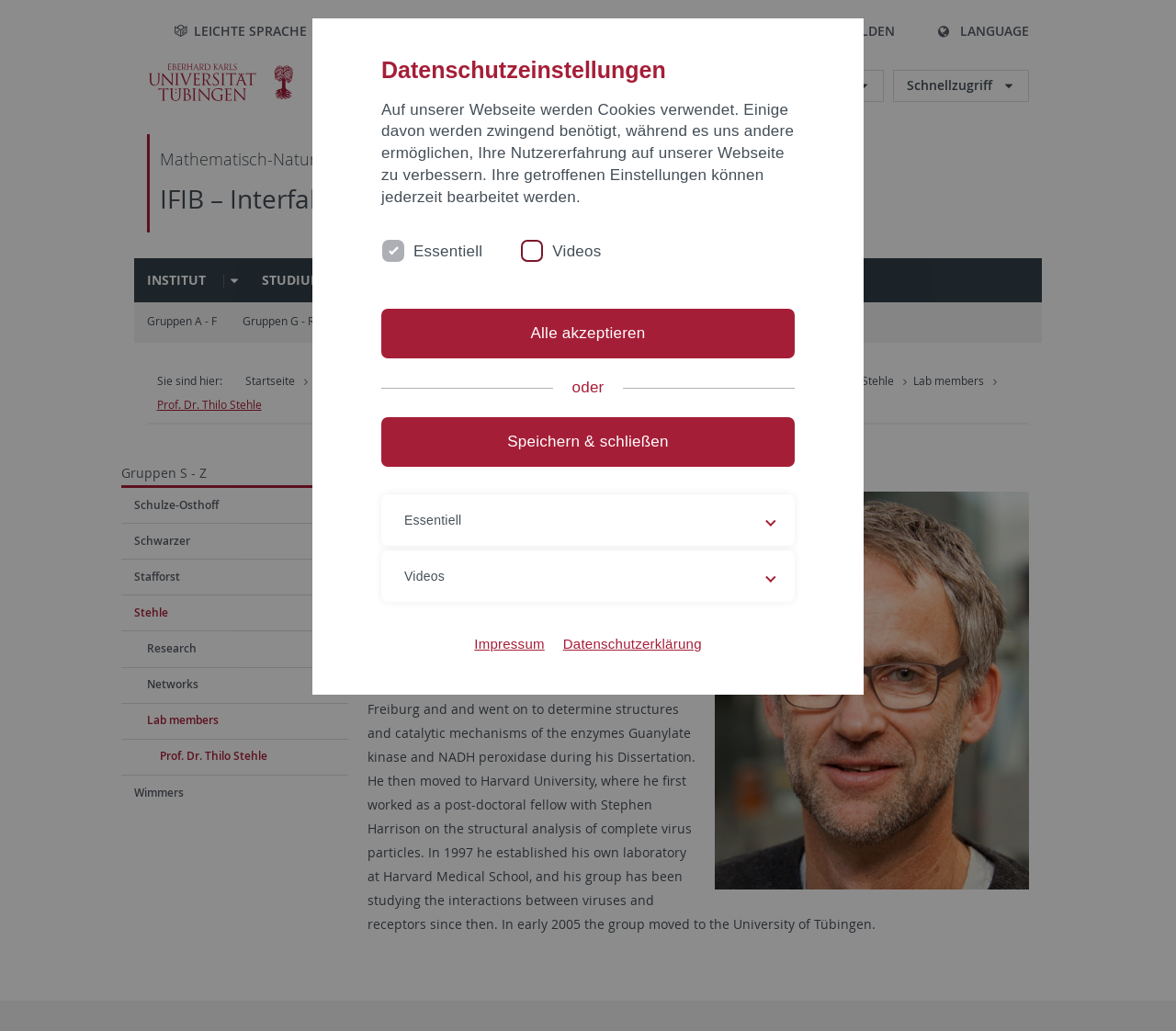Give a concise answer of one word or phrase to the question: 
What is the name of the faculty?

Mathematisch-Naturwissenschaftliche Fakultät